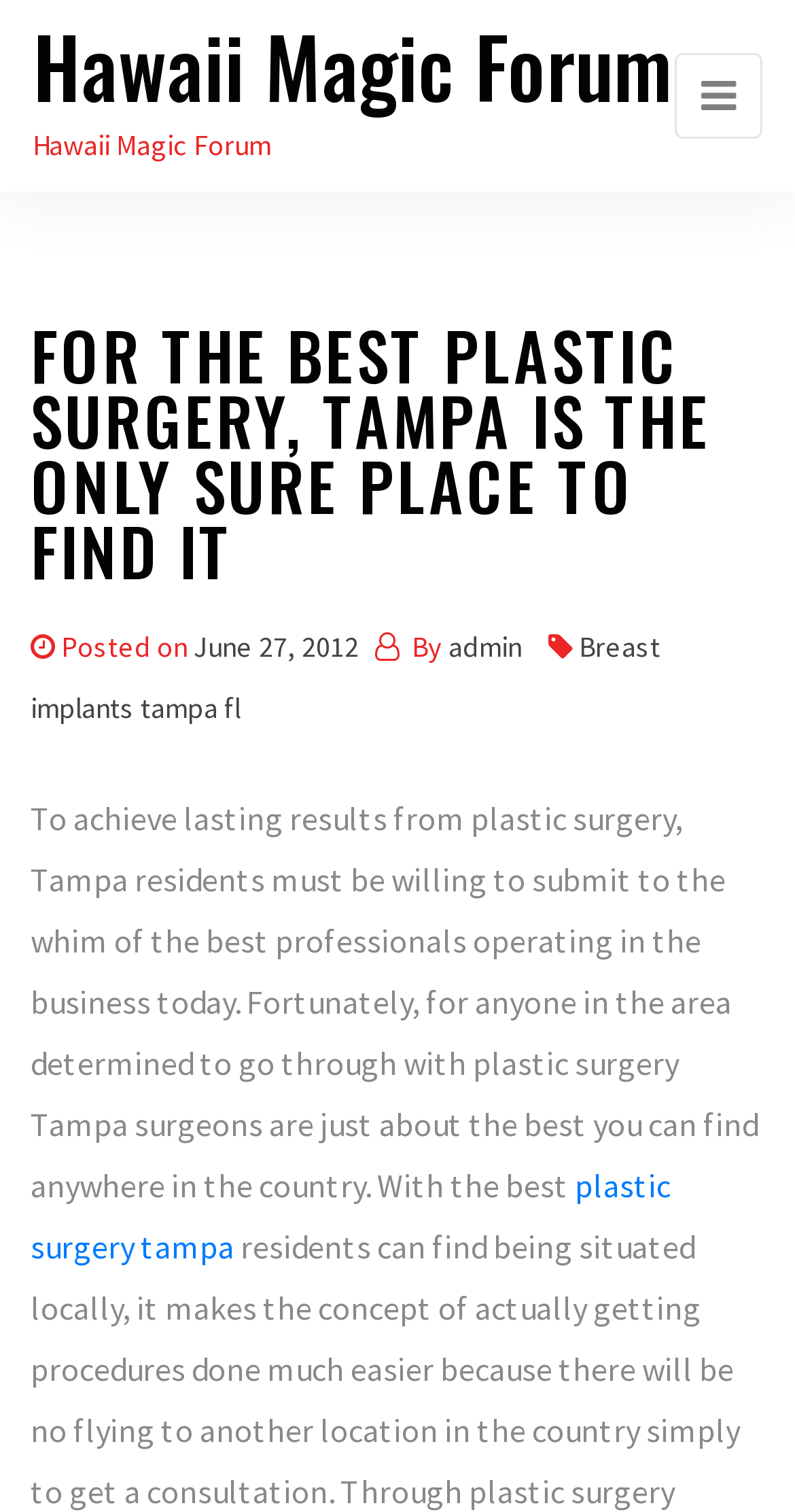Show the bounding box coordinates for the HTML element described as: "June 27, 2012".

[0.244, 0.415, 0.451, 0.44]